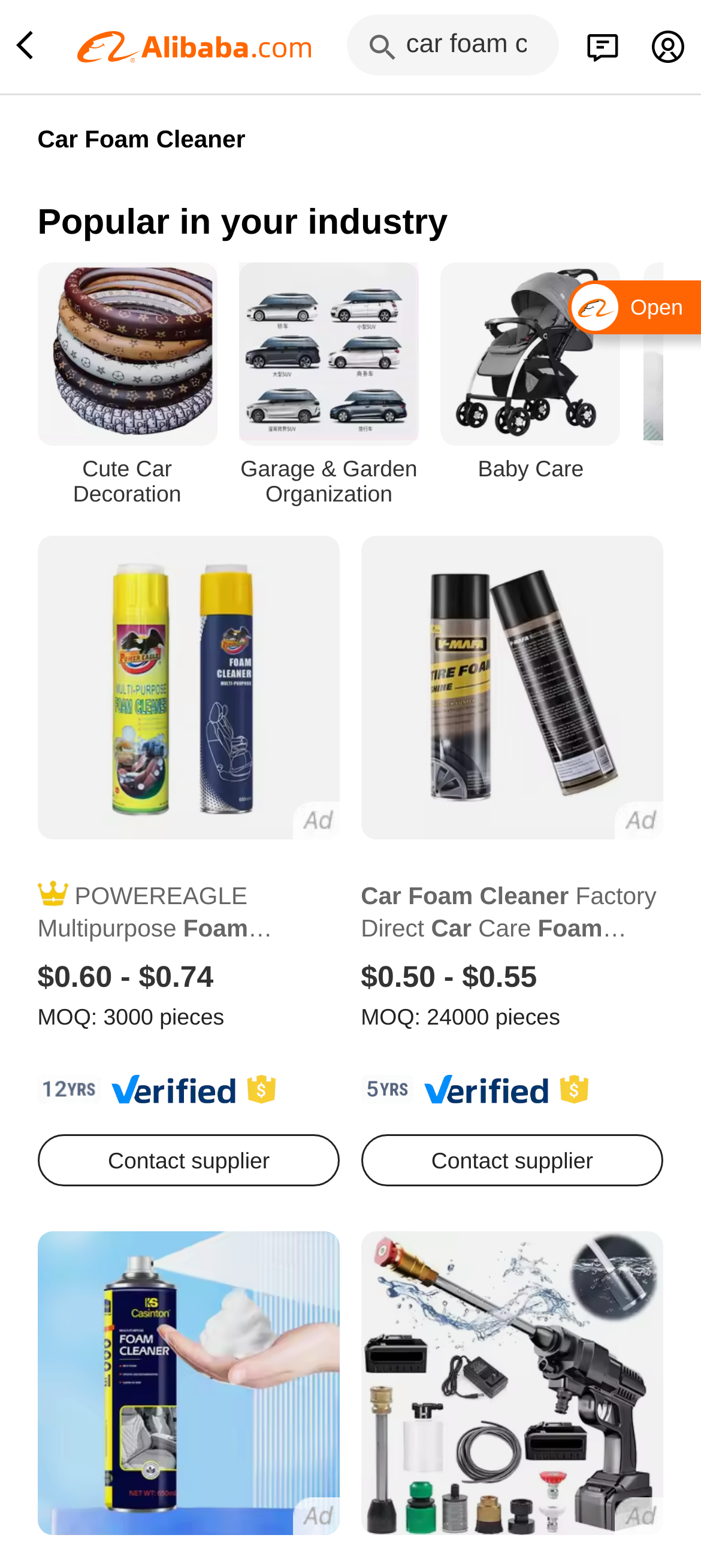Generate the text content of the main heading of the webpage.

Car Foam Cleaner